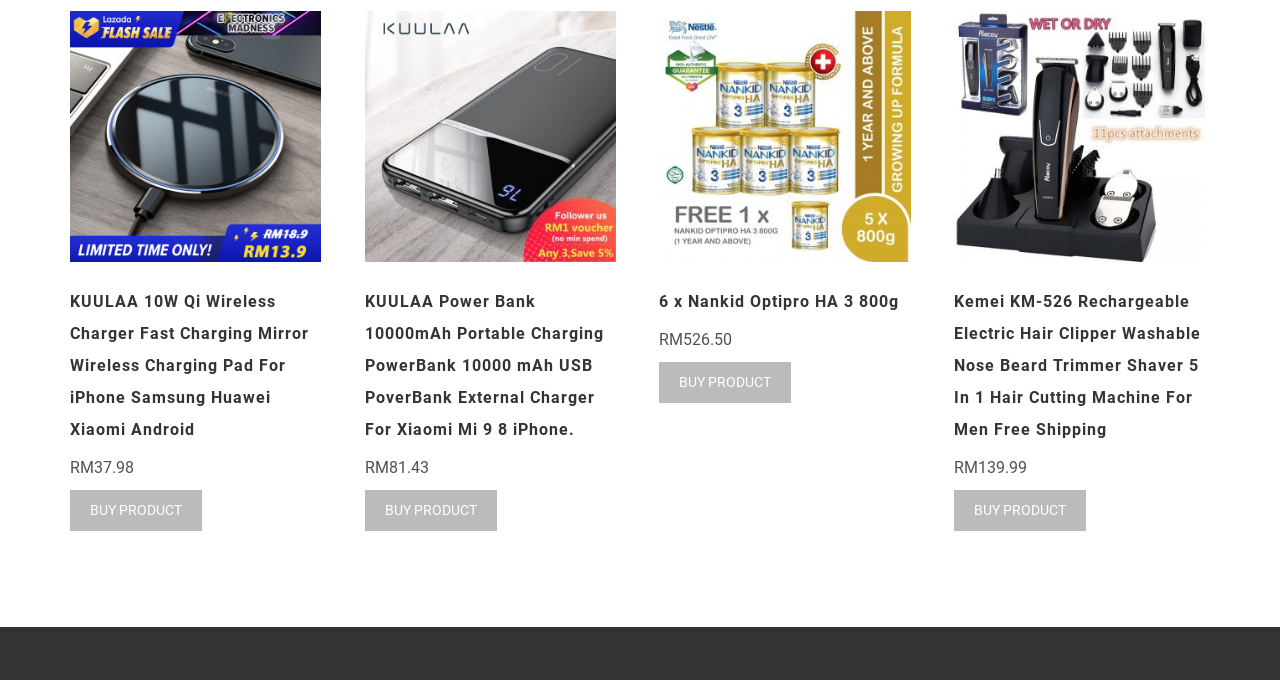What is the price of the KUULAA Power Bank?
Please provide a detailed and thorough answer to the question.

I found the price of the KUULAA Power Bank 10000mAh Portable Charging PowerBank by reading the text associated with the link element, which states 'RM81.43'.